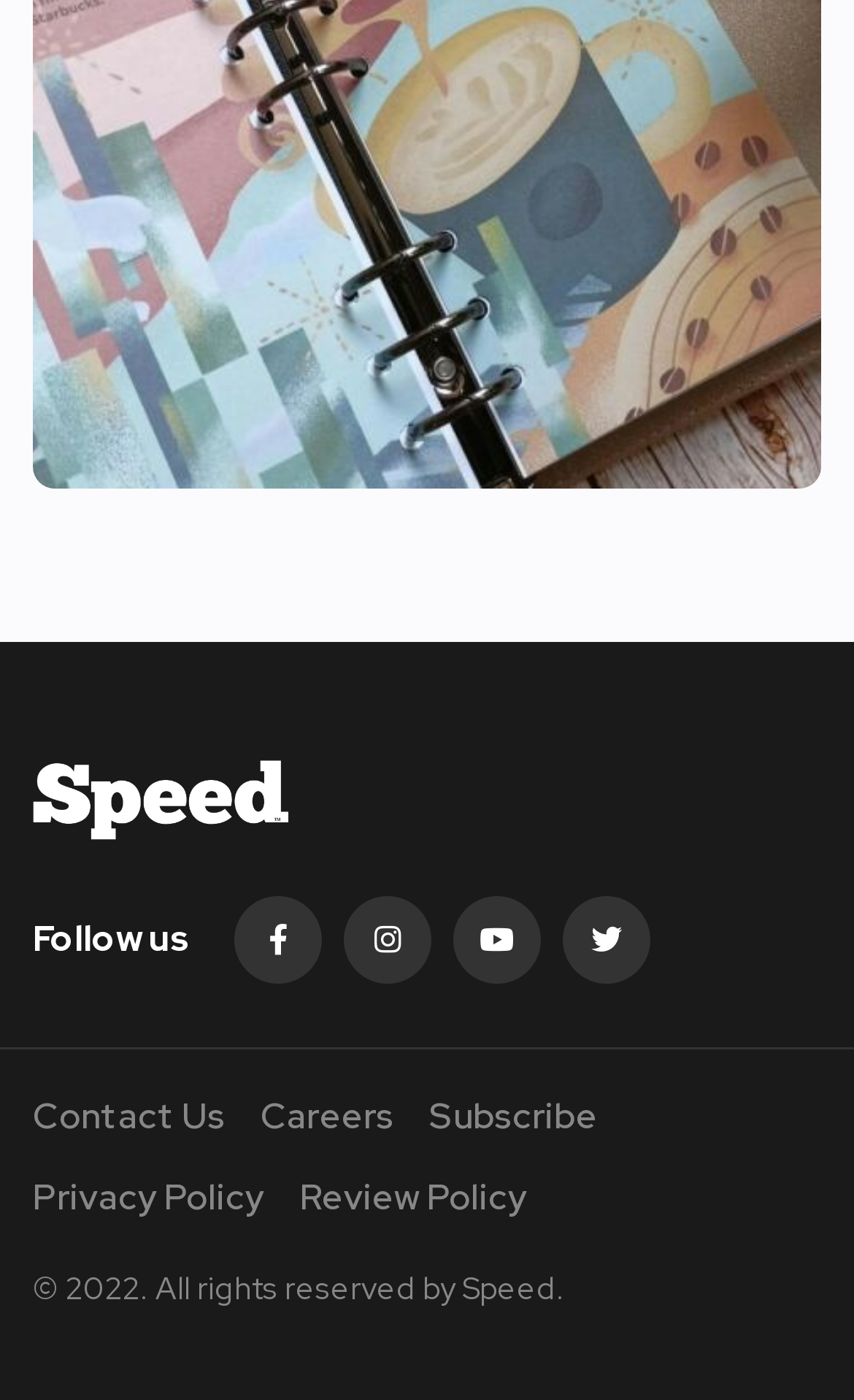Please identify the bounding box coordinates of the area that needs to be clicked to follow this instruction: "View privacy policy".

[0.038, 0.839, 0.31, 0.872]